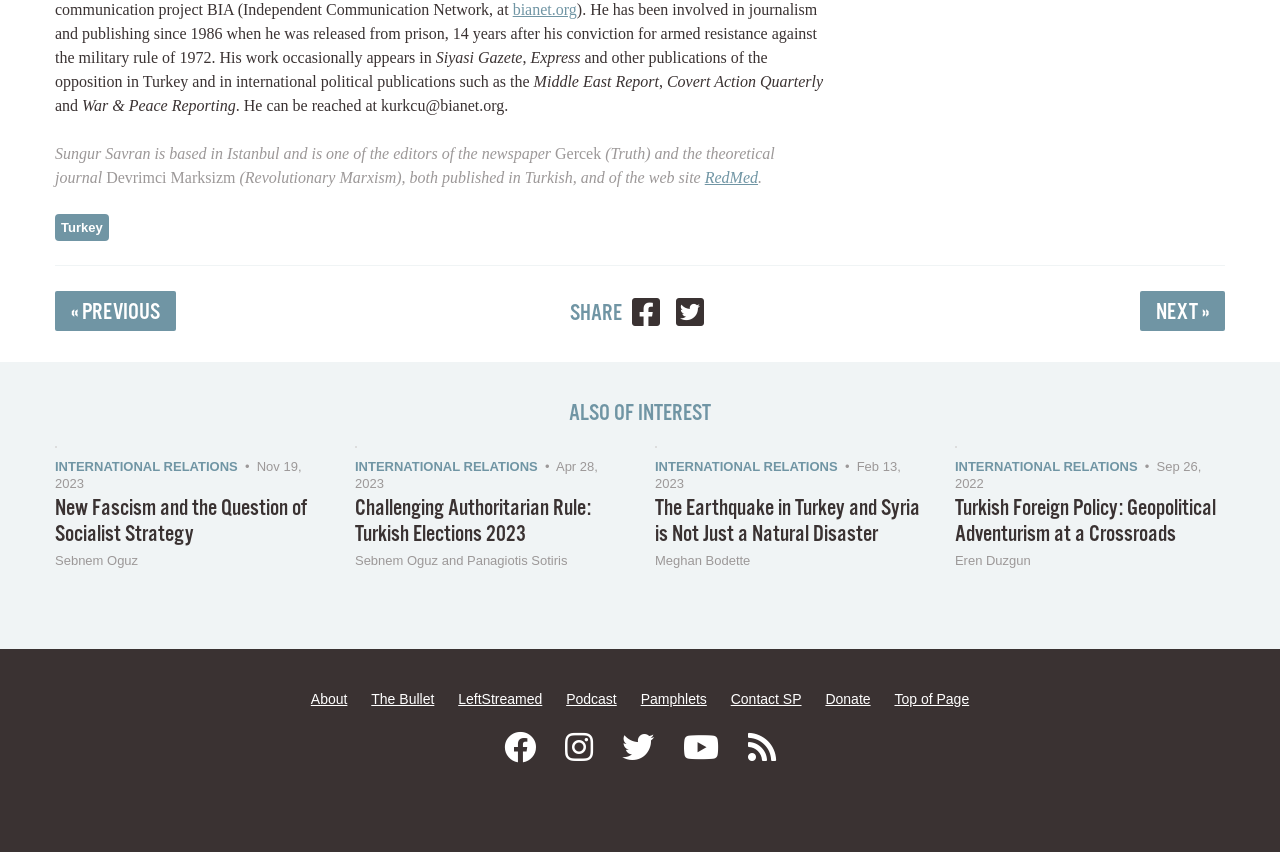Could you indicate the bounding box coordinates of the region to click in order to complete this instruction: "Click on the 'NEXT »' link".

[0.891, 0.341, 0.957, 0.388]